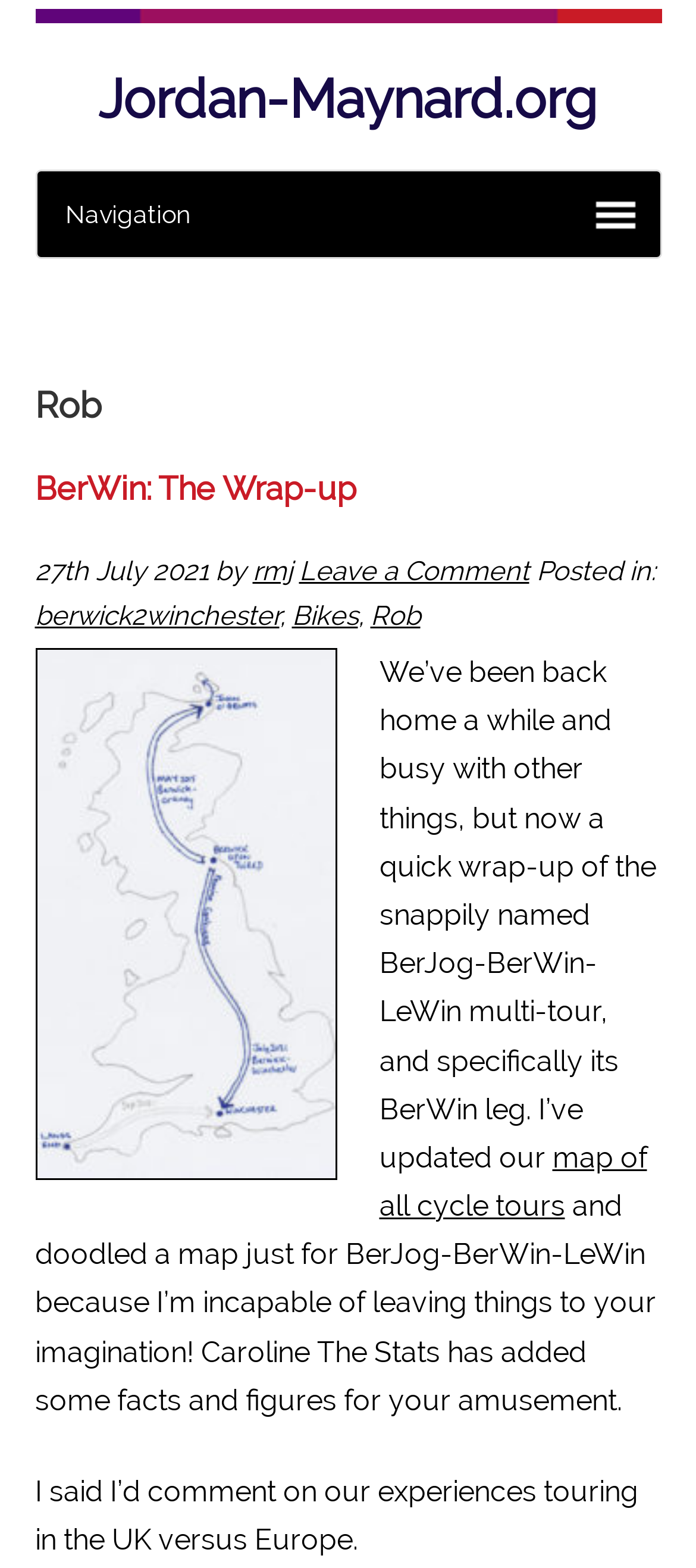Please find the bounding box coordinates of the section that needs to be clicked to achieve this instruction: "visit the link to map of all cycle tours".

[0.545, 0.727, 0.929, 0.78]